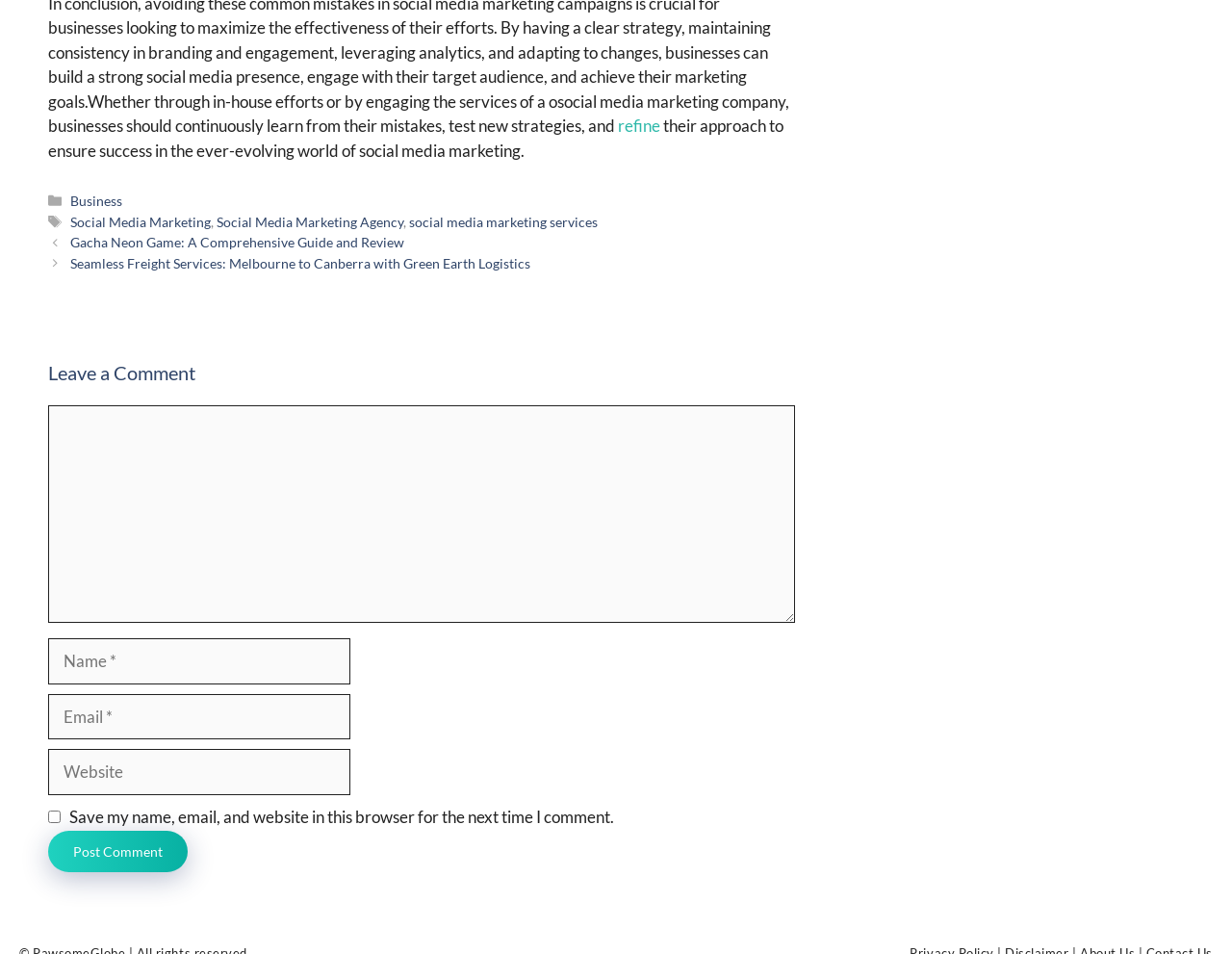What is the purpose of the checkbox in the comment section?
Based on the image, respond with a single word or phrase.

Save comment information